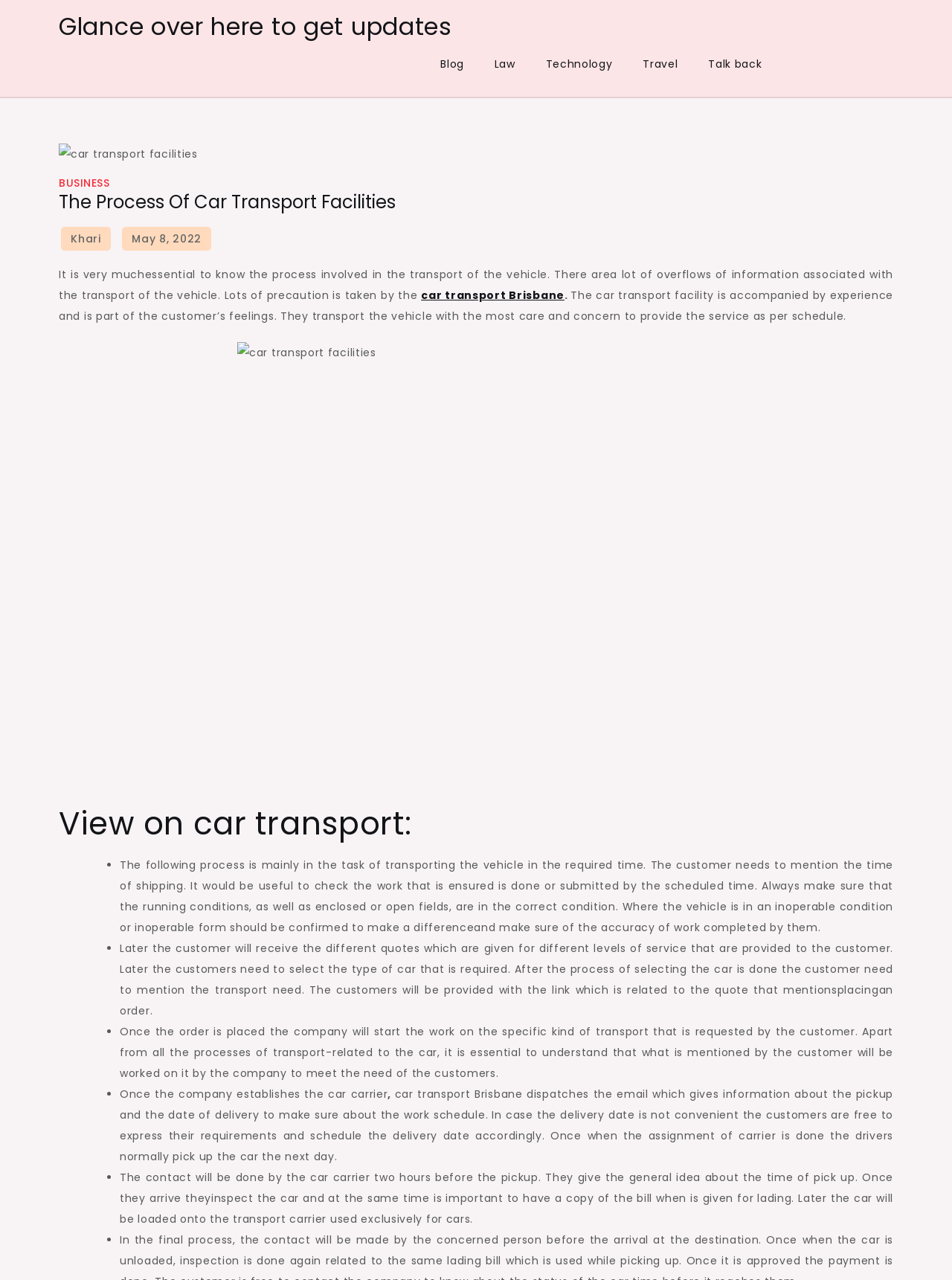Please identify the coordinates of the bounding box that should be clicked to fulfill this instruction: "Visit the 'Blog' page".

[0.449, 0.033, 0.502, 0.067]